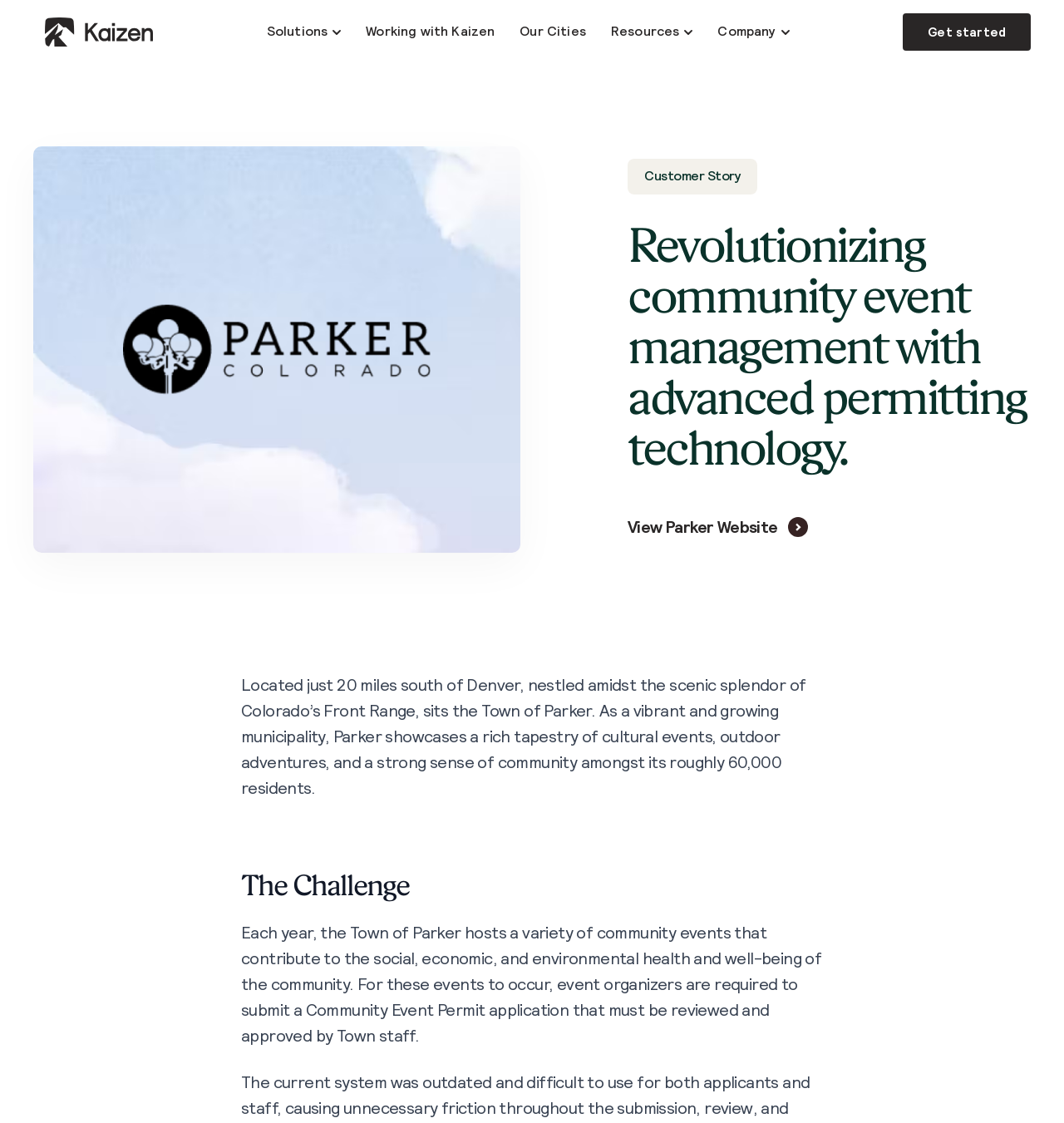Detail the various sections and features present on the webpage.

The webpage is about the Town of Parker, CO, and it appears to be a customer story or case study page. At the top left, there is a navigation menu with links to "Home", "Working with Kaizen", "Our Cities", "Resources", and "Company". Each of these links has a corresponding image icon next to it.

Below the navigation menu, there is a large image that spans about half of the page width, with a "Home" button and a "Get started" text on top of it. The image is likely a background image for the customer story section.

To the right of the image, there is a section with a heading that reads "Revolutionizing community event management with advanced permitting technology." Below this heading, there is a paragraph of text that describes the Town of Parker and its community events. Further down, there is another heading that reads "The Challenge", followed by a paragraph of text that explains the process of submitting a Community Event Permit application.

At the bottom right of the page, there is a link to "View Parker Website" with an image icon next to it. There are also several other images scattered throughout the page, including a "Parker Logo" image and a few other icons.

Overall, the page appears to be a showcase of the Town of Parker's use of advanced permitting technology to manage community events, with a focus on the challenges and benefits of this process.